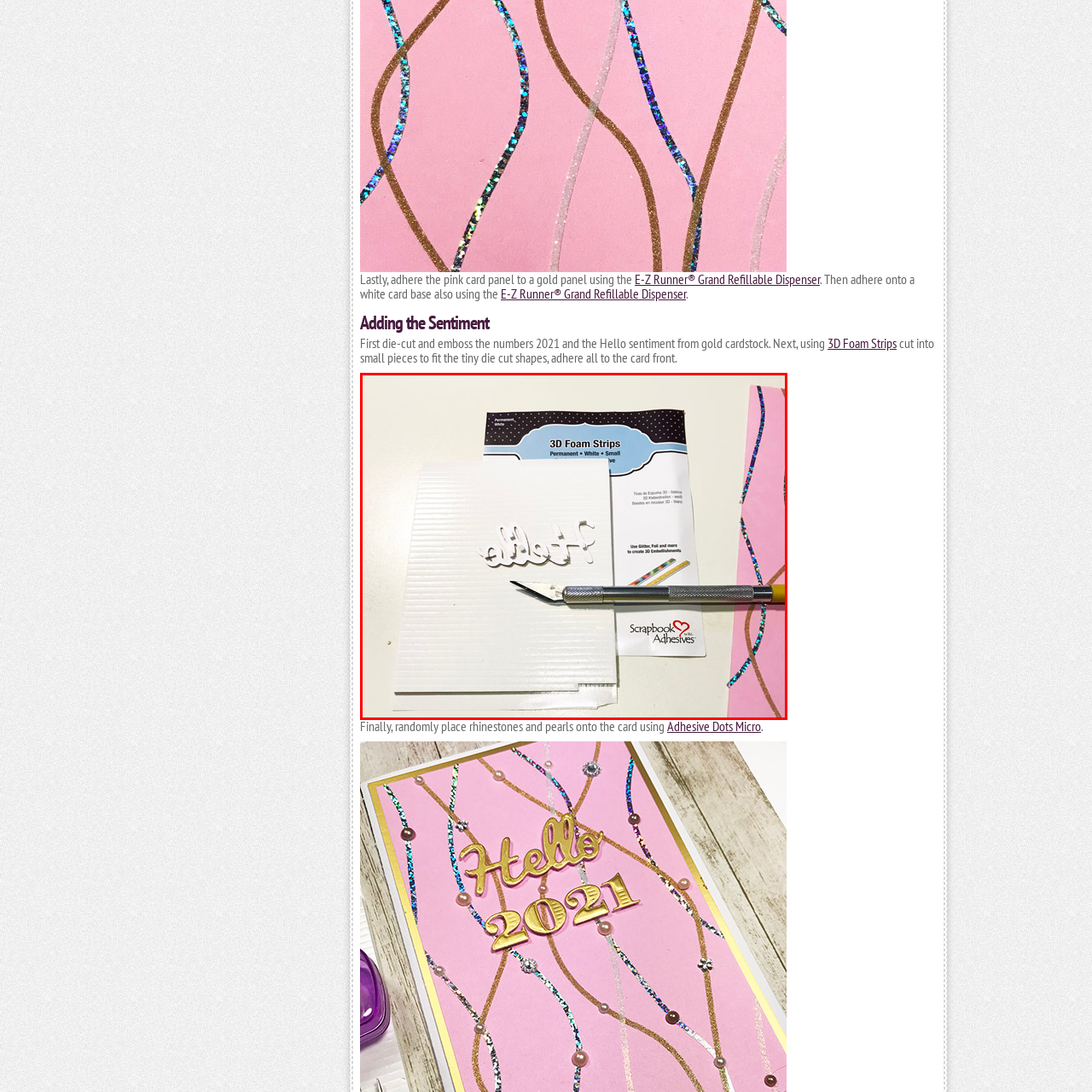What is the brand of the 3D Foam Strips?
Please analyze the segment of the image inside the red bounding box and respond with a single word or phrase.

Scrapbook Adhesives by 3L